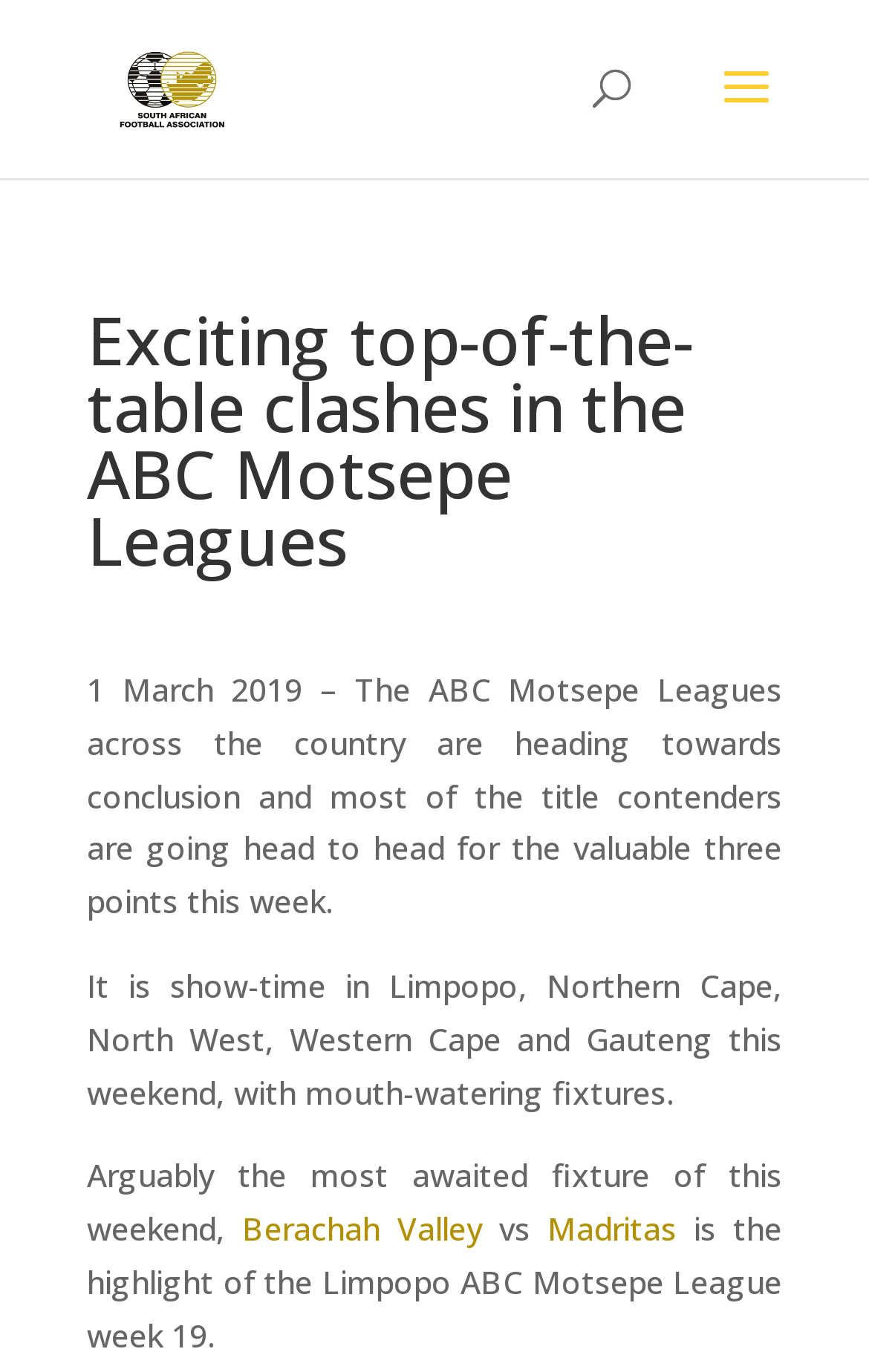Please find and generate the text of the main header of the webpage.

Exciting top-of-the-table clashes in the ABC Motsepe Leagues